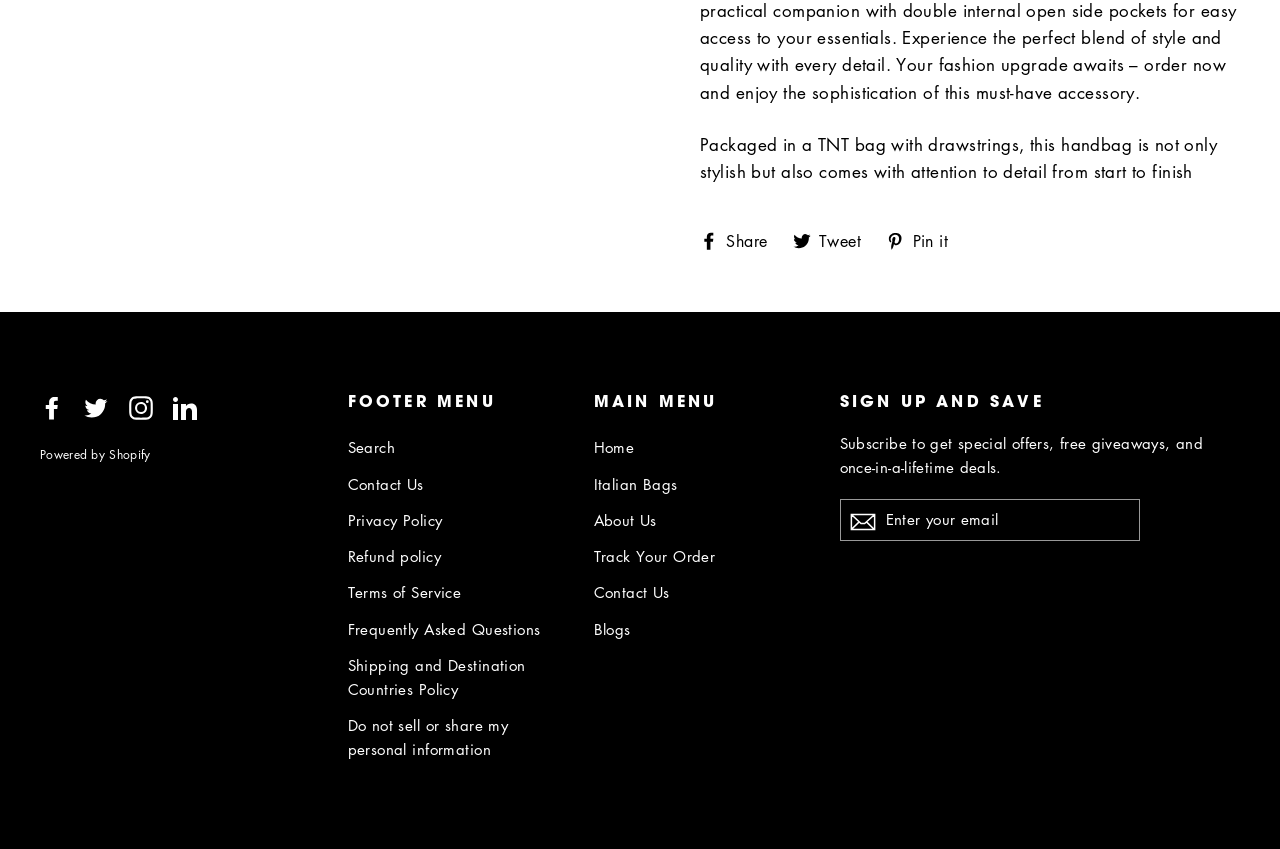Determine the bounding box coordinates for the clickable element to execute this instruction: "Search". Provide the coordinates as four float numbers between 0 and 1, i.e., [left, top, right, bottom].

[0.271, 0.508, 0.44, 0.546]